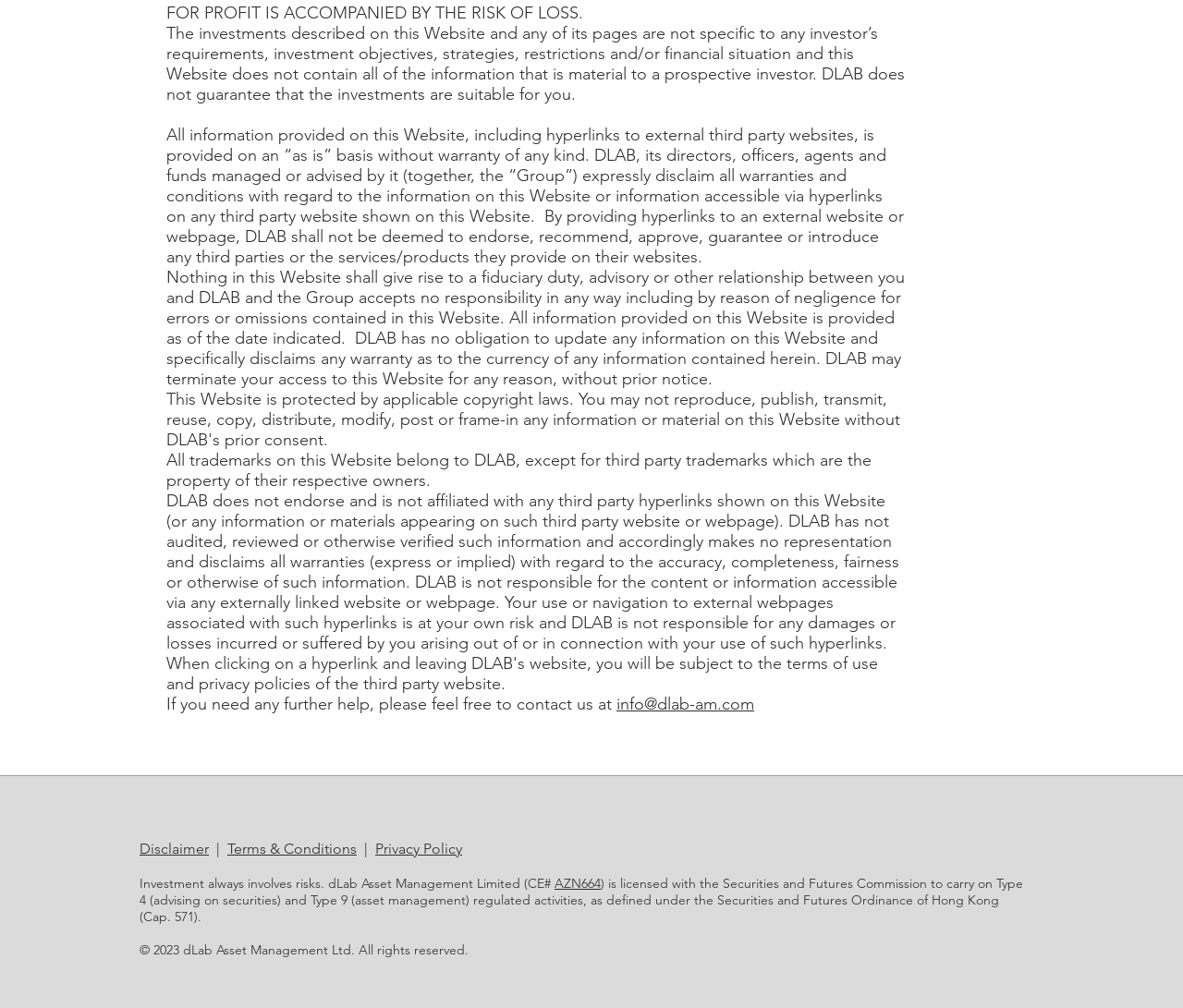Indicate the bounding box coordinates of the clickable region to achieve the following instruction: "Go to Facebook."

[0.79, 0.817, 0.82, 0.852]